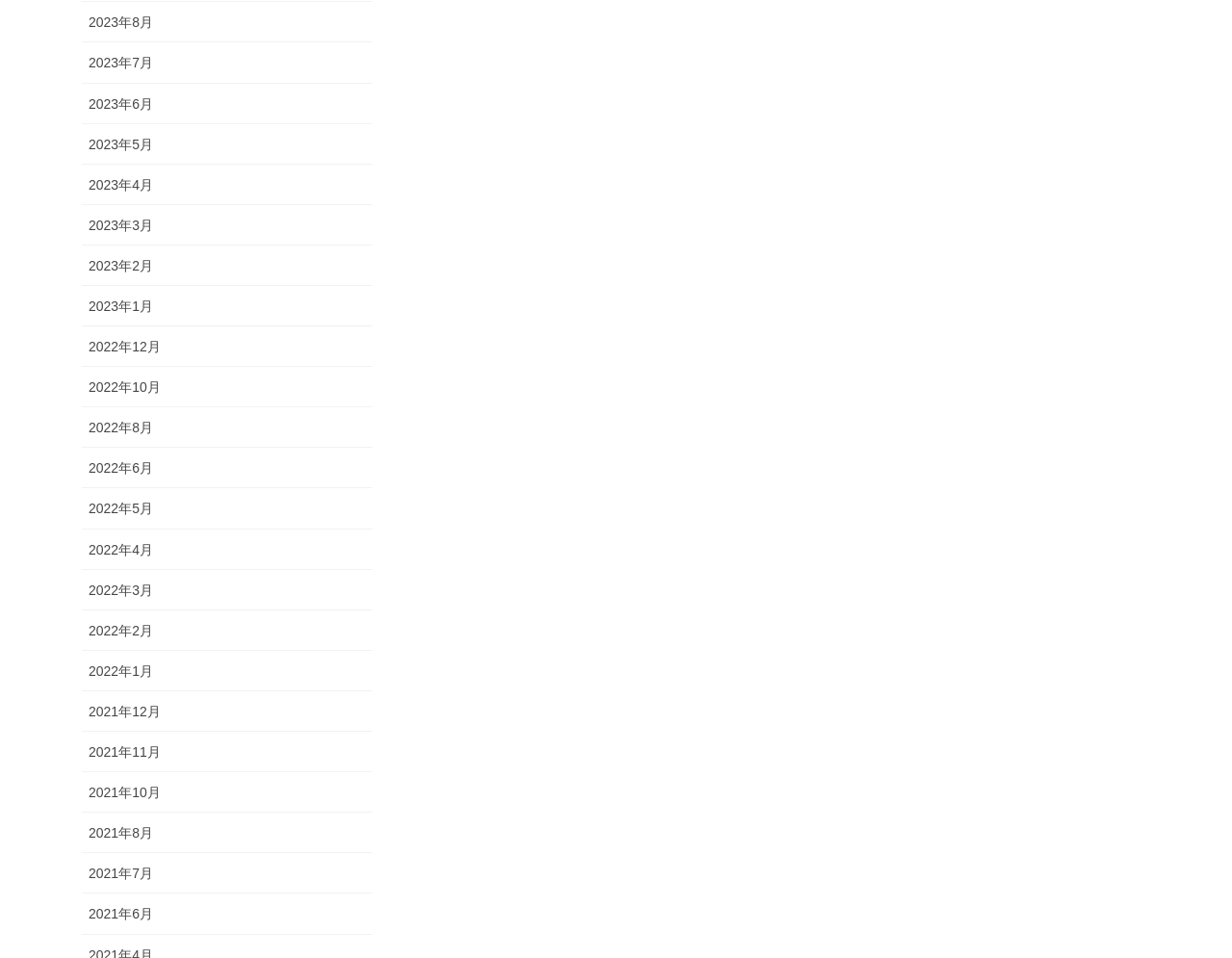Could you locate the bounding box coordinates for the section that should be clicked to accomplish this task: "View archives for 2021年6月".

[0.066, 0.933, 0.302, 0.975]